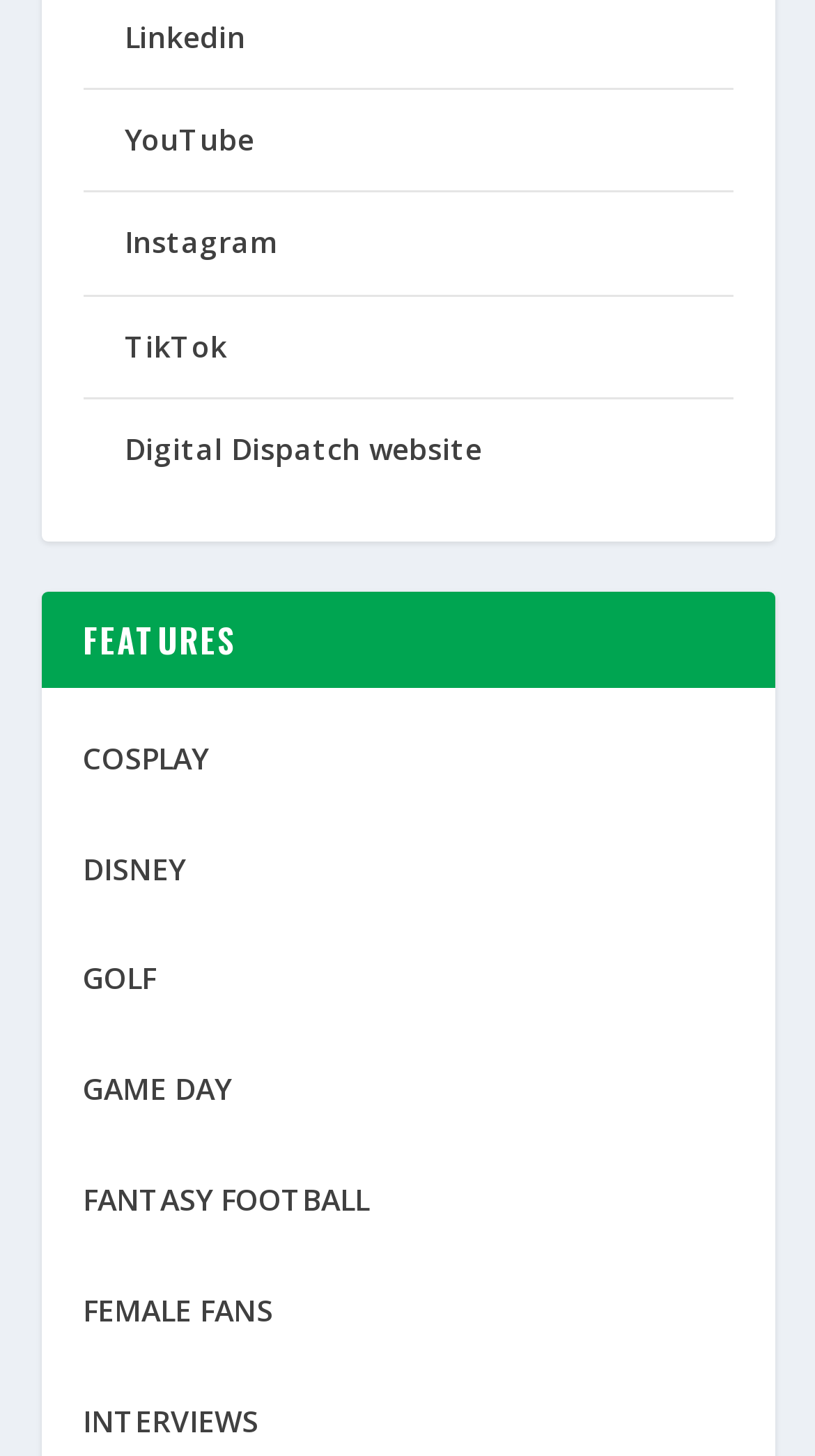Using the element description: "FANTASY FOOTBALL", determine the bounding box coordinates. The coordinates should be in the format [left, top, right, bottom], with values between 0 and 1.

[0.101, 0.81, 0.453, 0.837]